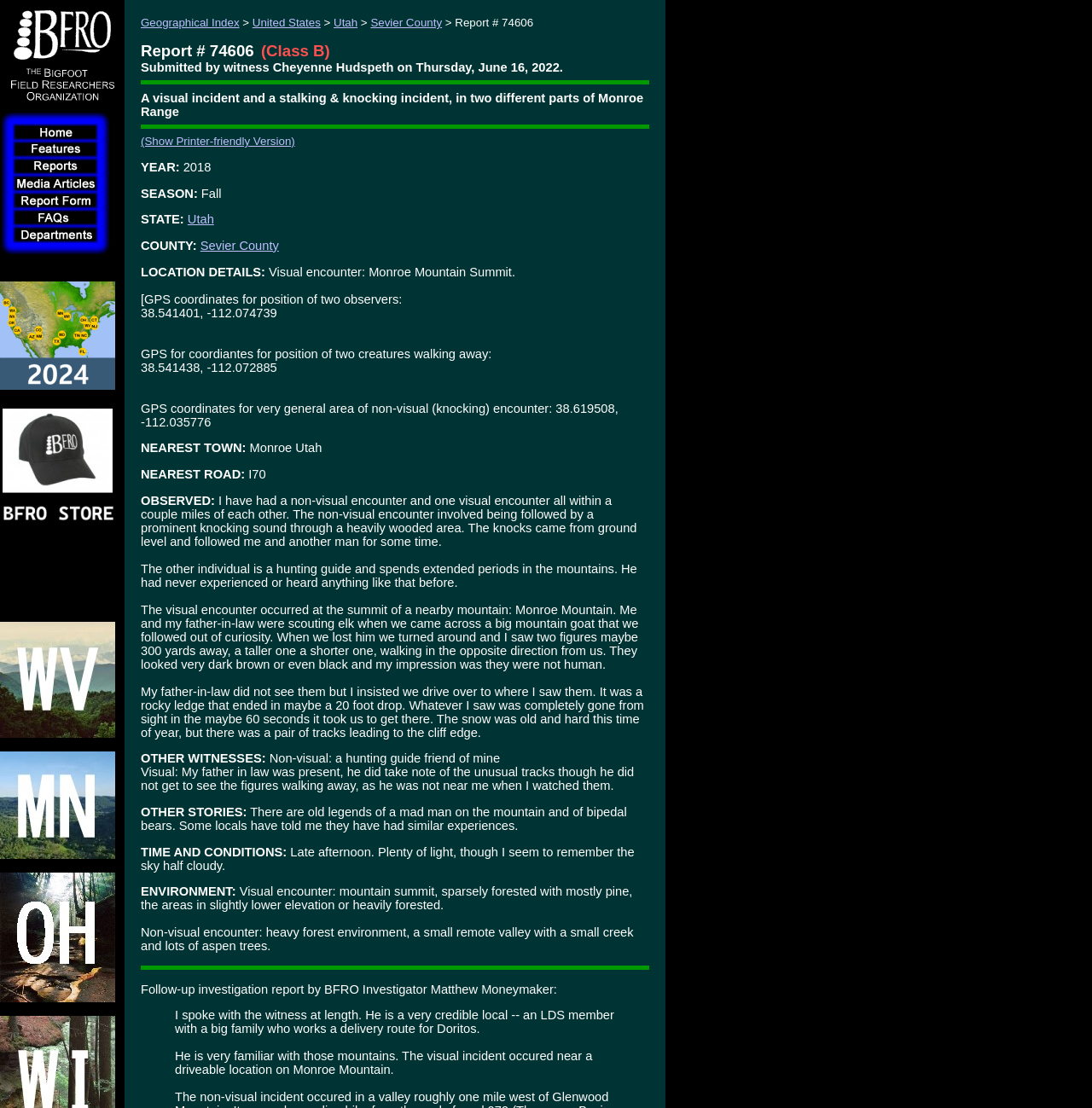By analyzing the image, answer the following question with a detailed response: What is the classification of the report?

The classification is mentioned in the report summary section of the webpage, which is located below the geographical index section. It is a static text with a bounding box coordinate of [0.239, 0.038, 0.302, 0.054].